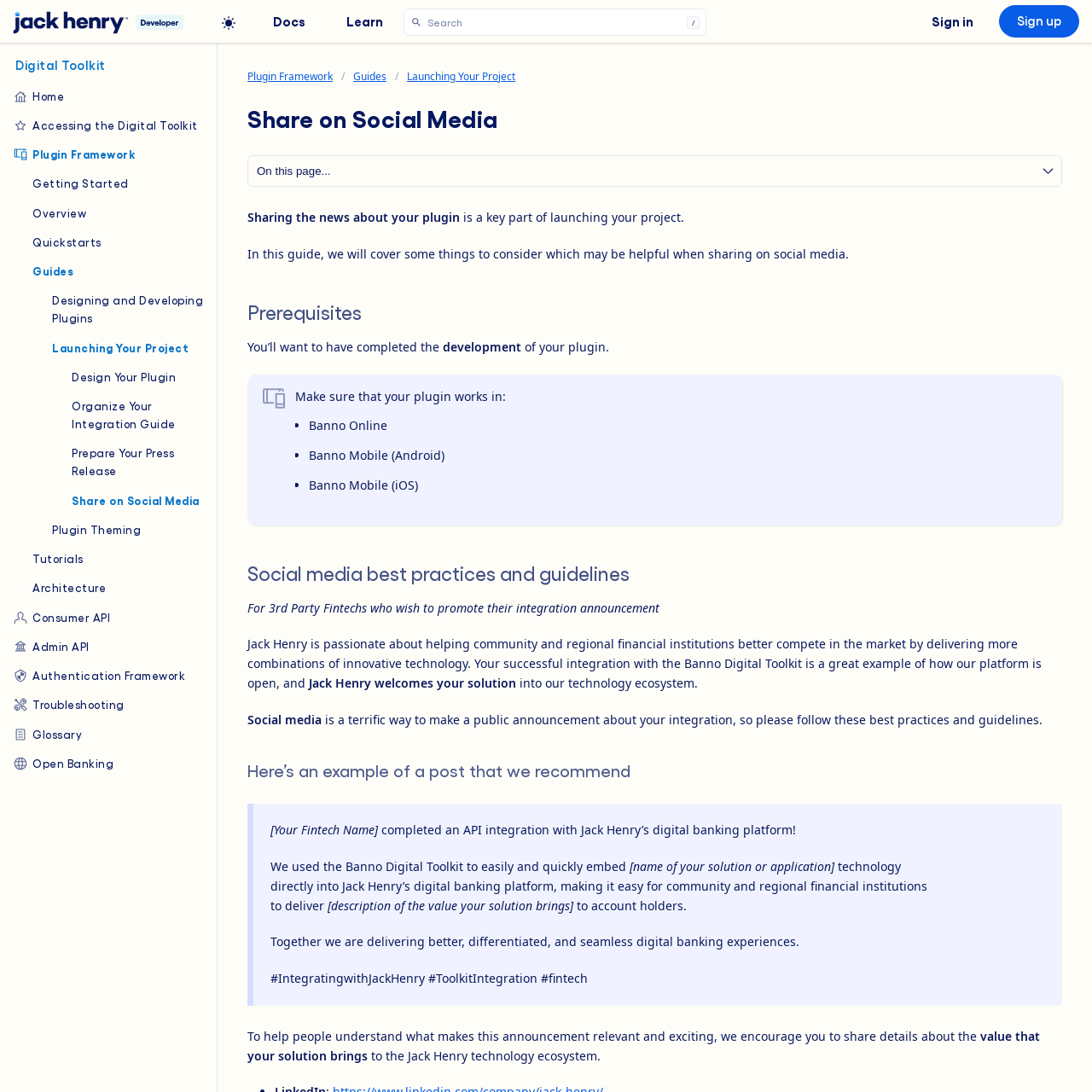Provide a single word or phrase to answer the given question: 
What is the name of the platform that fintechs can integrate with?

Banno Digital Toolkit